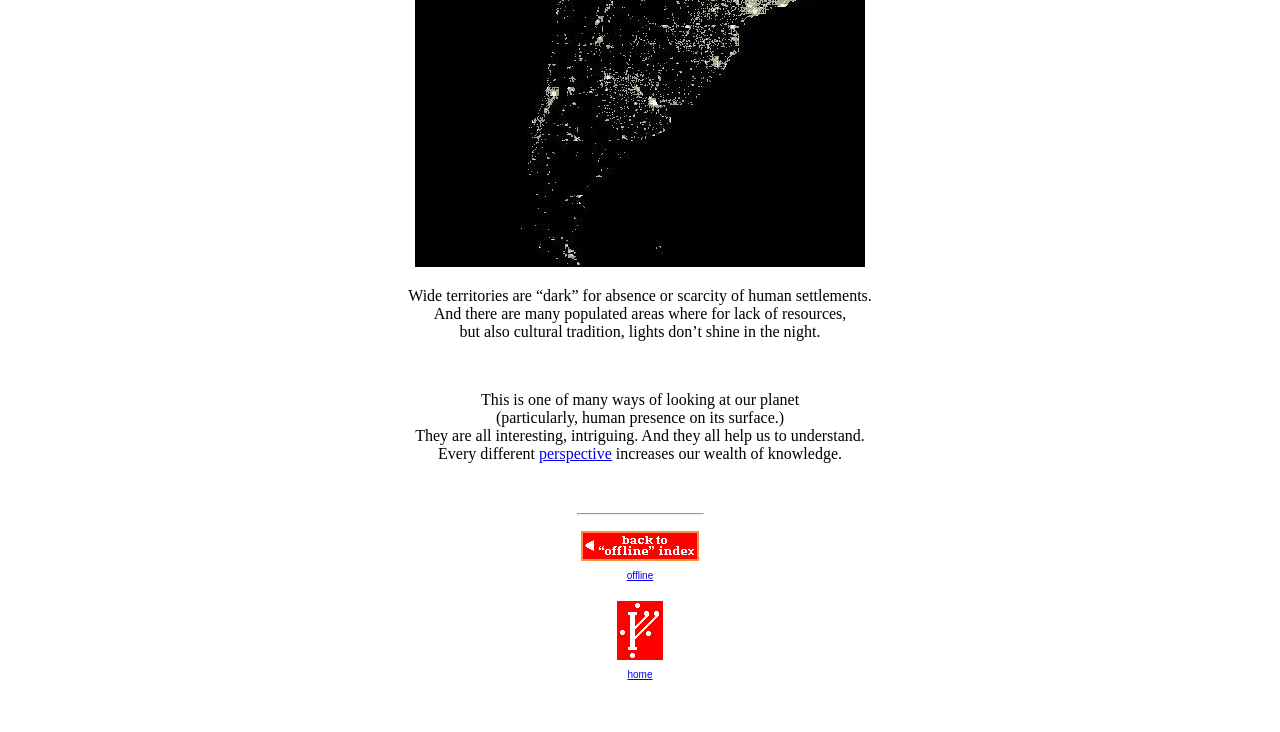Respond to the question below with a concise word or phrase:
What is the orientation of the separator?

Horizontal